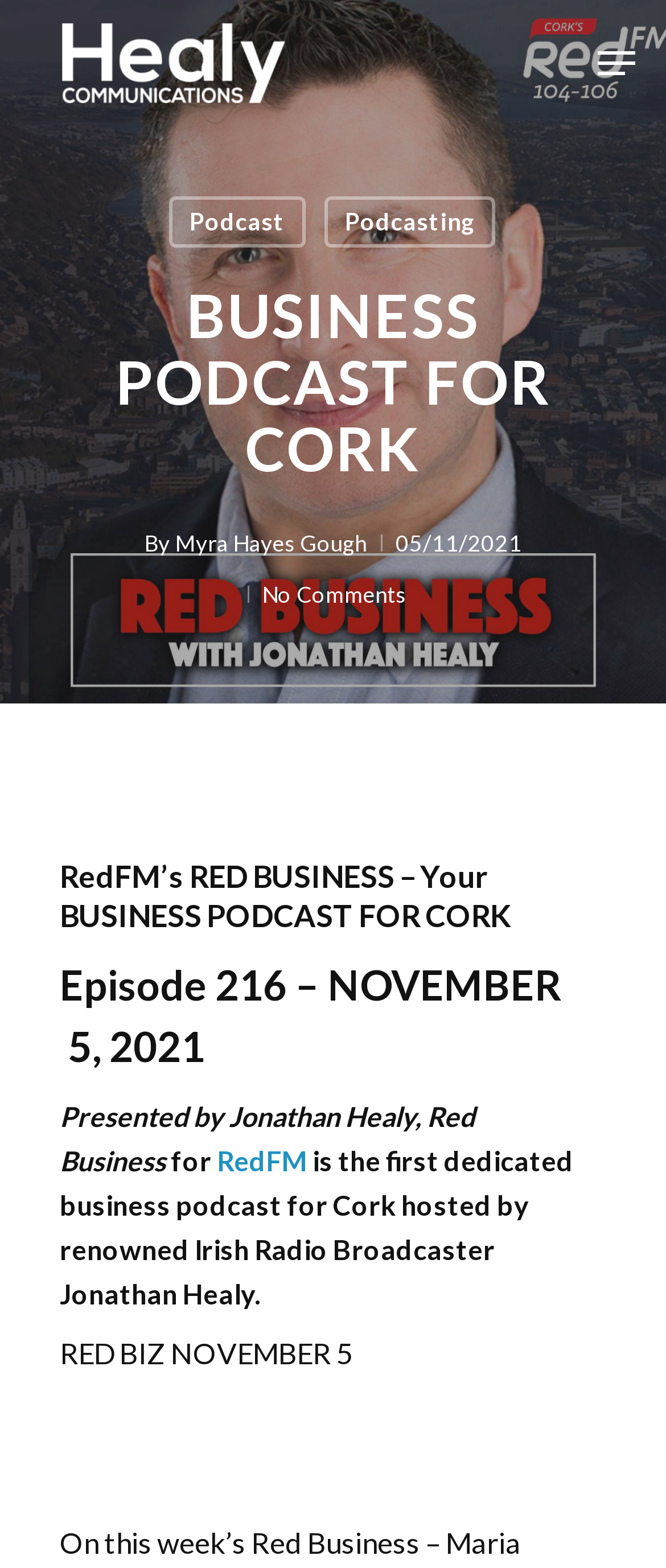Provide an in-depth description of the elements and layout of the webpage.

The webpage is dedicated to a business podcast for Cork, hosted by Jonathan Healy and sponsored by IBEC - RedFM. At the top left, there is a logo of Healy Communications, which is an image linked to the Healy Communications website. 

On the top right, there is a navigation menu that is not expanded by default. Below the logo, there are two main links: "Podcast" and "Podcasting", positioned side by side. 

The main content of the webpage is divided into two sections. The first section has a heading "BUSINESS PODCAST FOR CORK" and provides information about the podcast, including the author "Myra Hayes Gough" and the publication date "05/11/2021". 

The second section has three headings. The first heading is "RedFM’s RED BUSINESS – Your BUSINESS PODCAST FOR CORK", followed by "Episode 216 – NOVEMBER 5, 2021". The third heading is a brief description of the podcast, mentioning that it is presented by Jonathan Healy and hosted by RedFM. Within this description, there is a link to the RedFM website. 

At the bottom of the second section, there is a static text "RED BIZ NOVEMBER 5".